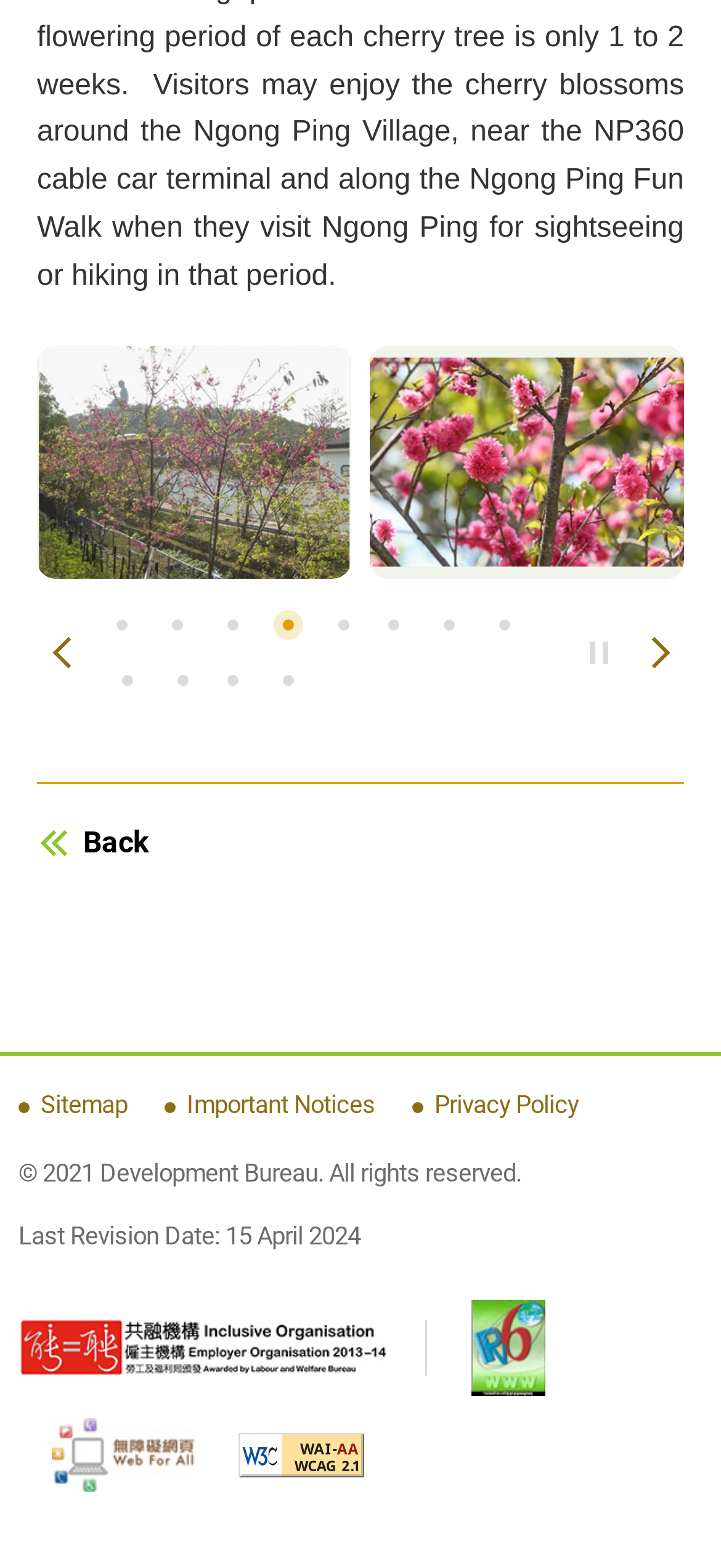Please locate the bounding box coordinates of the element that should be clicked to achieve the given instruction: "Go to slide 5".

[0.446, 0.381, 0.508, 0.416]